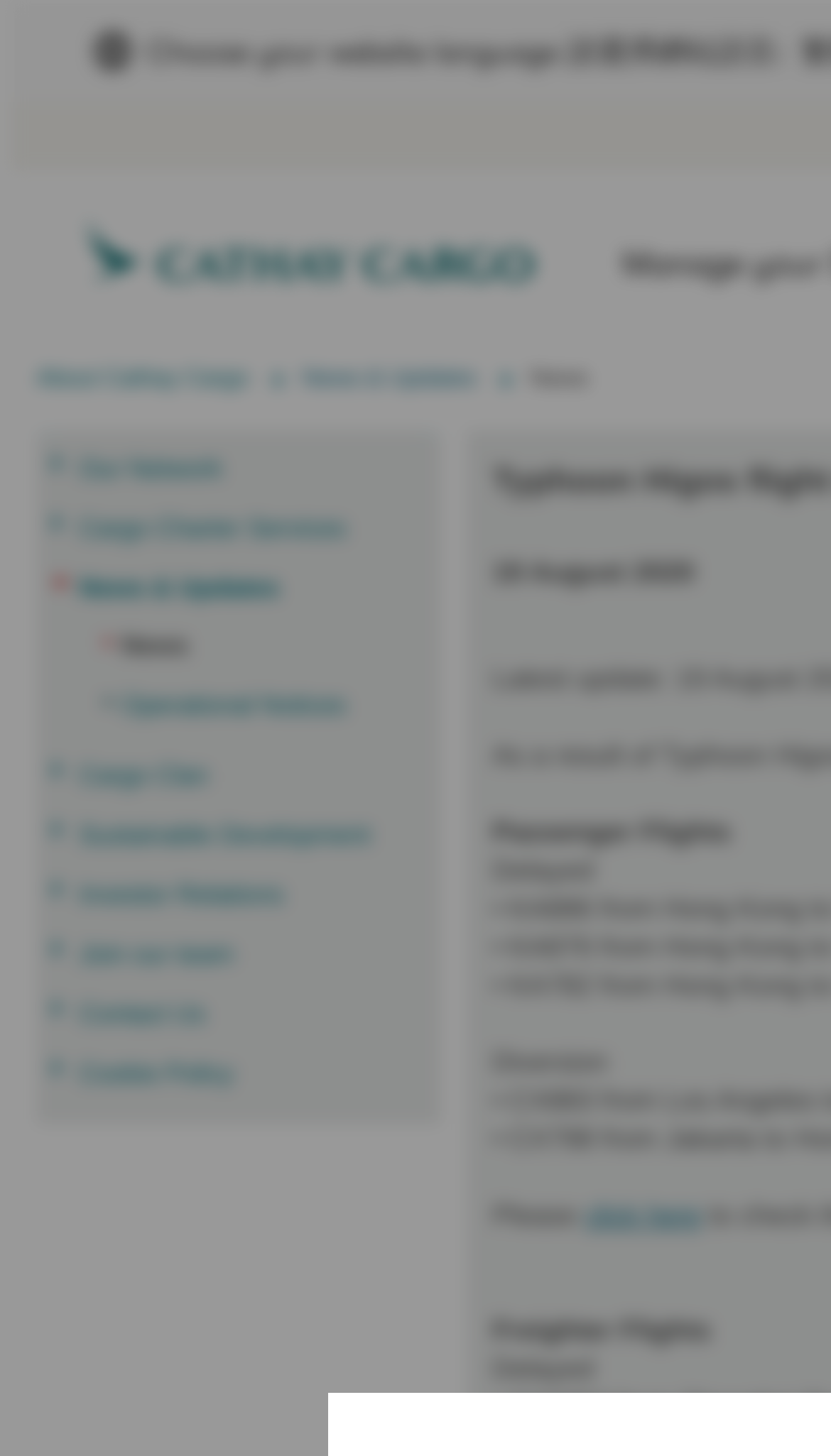Please find the bounding box for the UI component described as follows: "alt="Cathay Pacific Cargo"".

[0.105, 0.158, 0.644, 0.183]